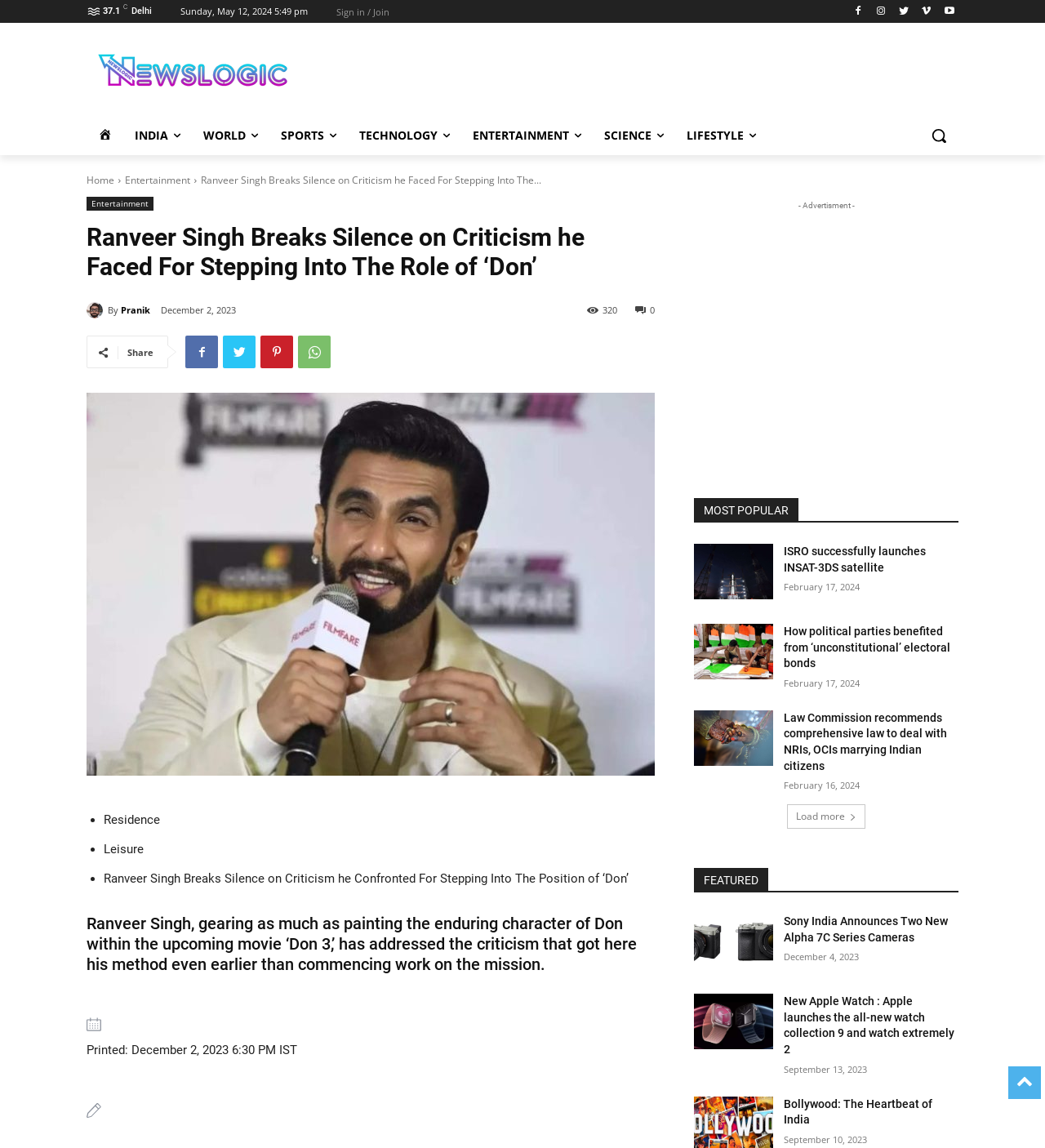What is the category of the news article?
Offer a detailed and full explanation in response to the question.

I inferred the category of the news article by looking at the link element with the text 'Entertainment' which is located in the breadcrumb navigation at the top of the webpage.